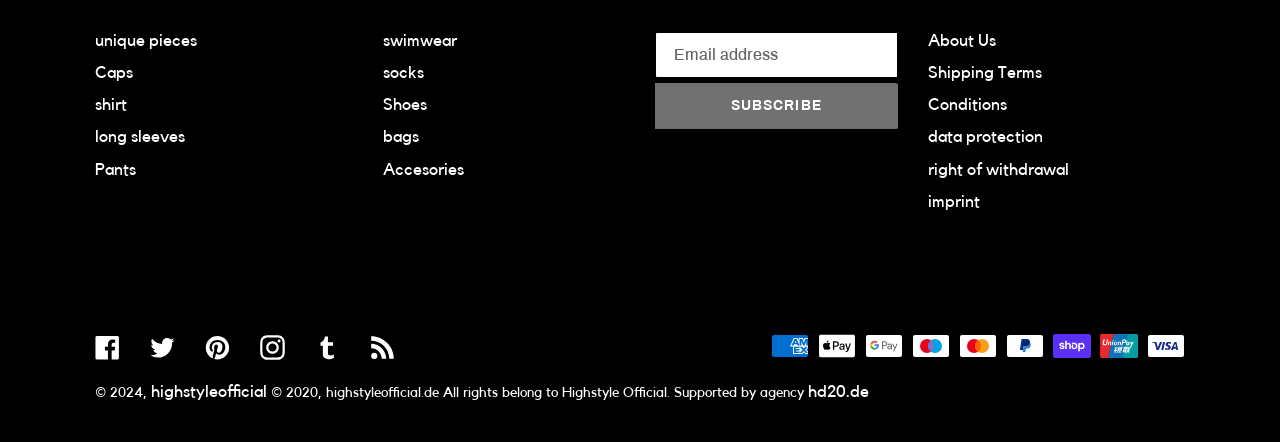Pinpoint the bounding box coordinates of the clickable element to carry out the following instruction: "Visit the Facebook page."

[0.074, 0.751, 0.094, 0.813]